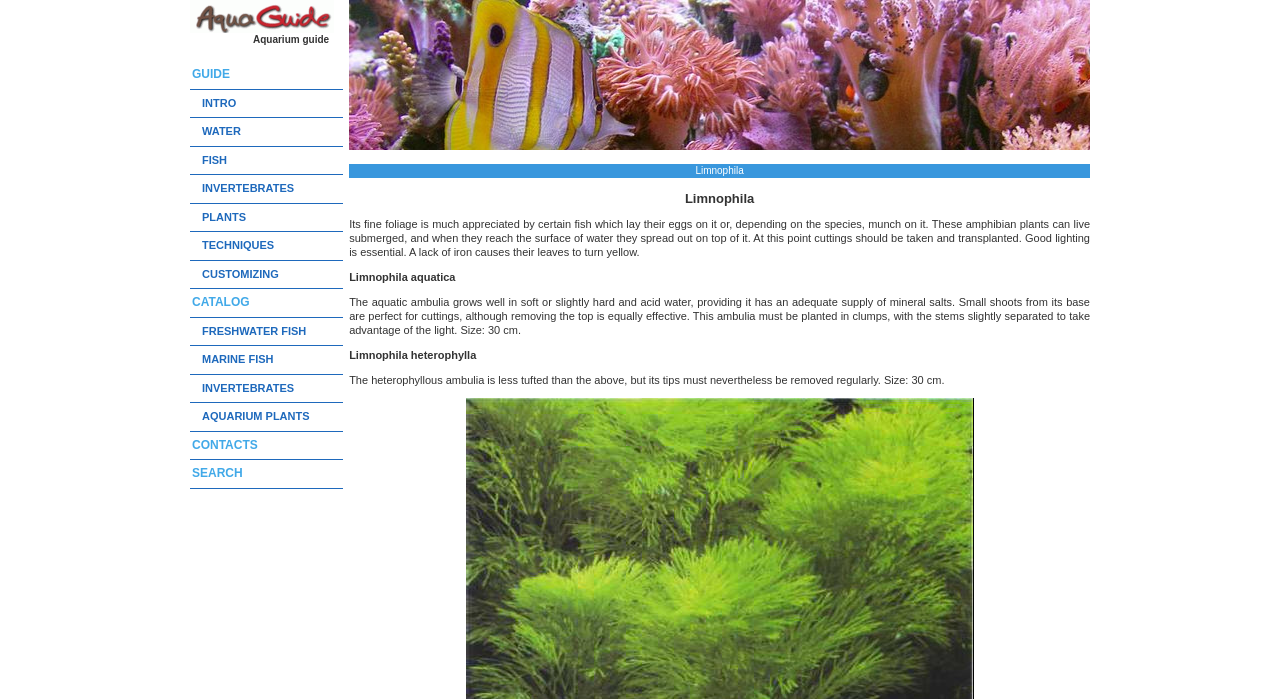Please give a short response to the question using one word or a phrase:
How many categories are listed in the table?

13